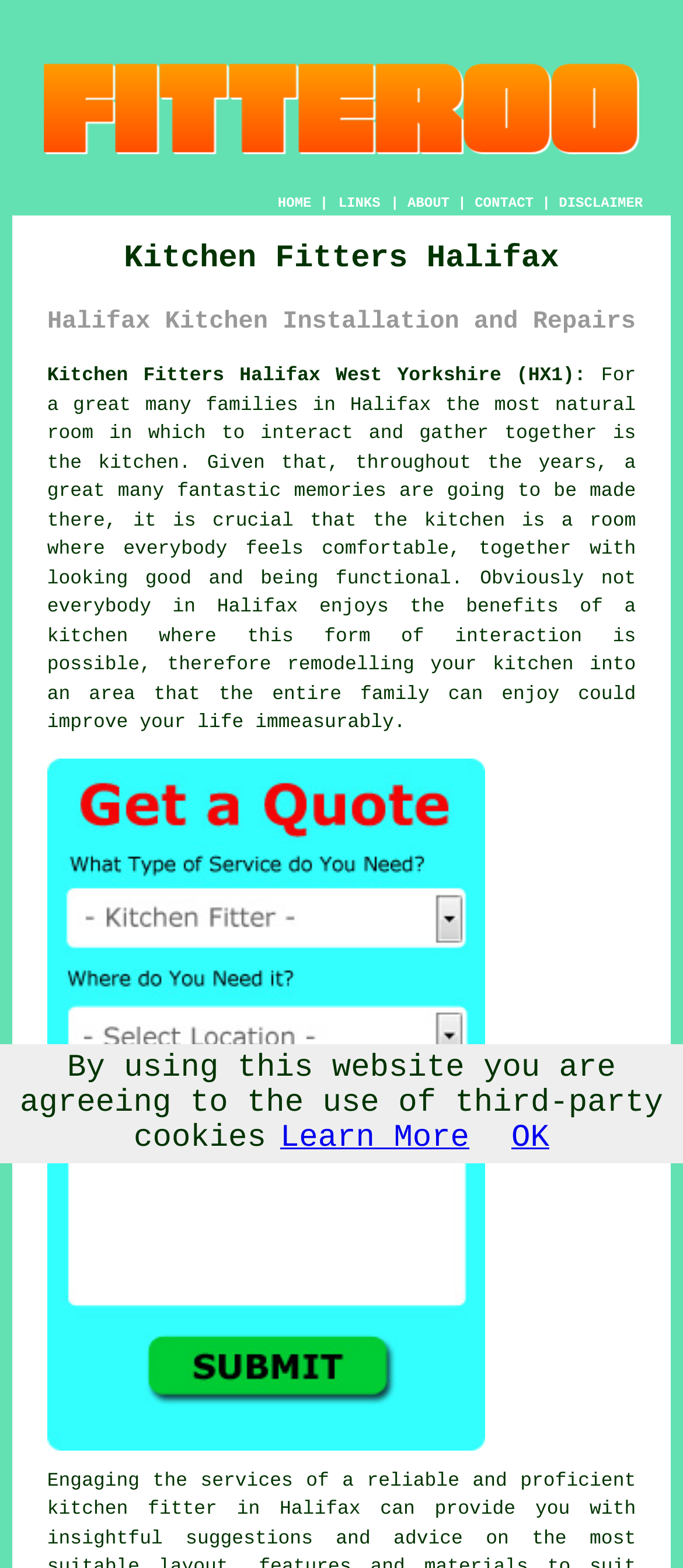Refer to the image and provide an in-depth answer to the question: 
What is the location of the company's service area?

The webpage mentions 'Kitchen Fitters Halifax West Yorkshire (HX1)' and 'Halifax Kitchen Installation and Repairs', indicating that the company's service area is in Halifax, West Yorkshire.